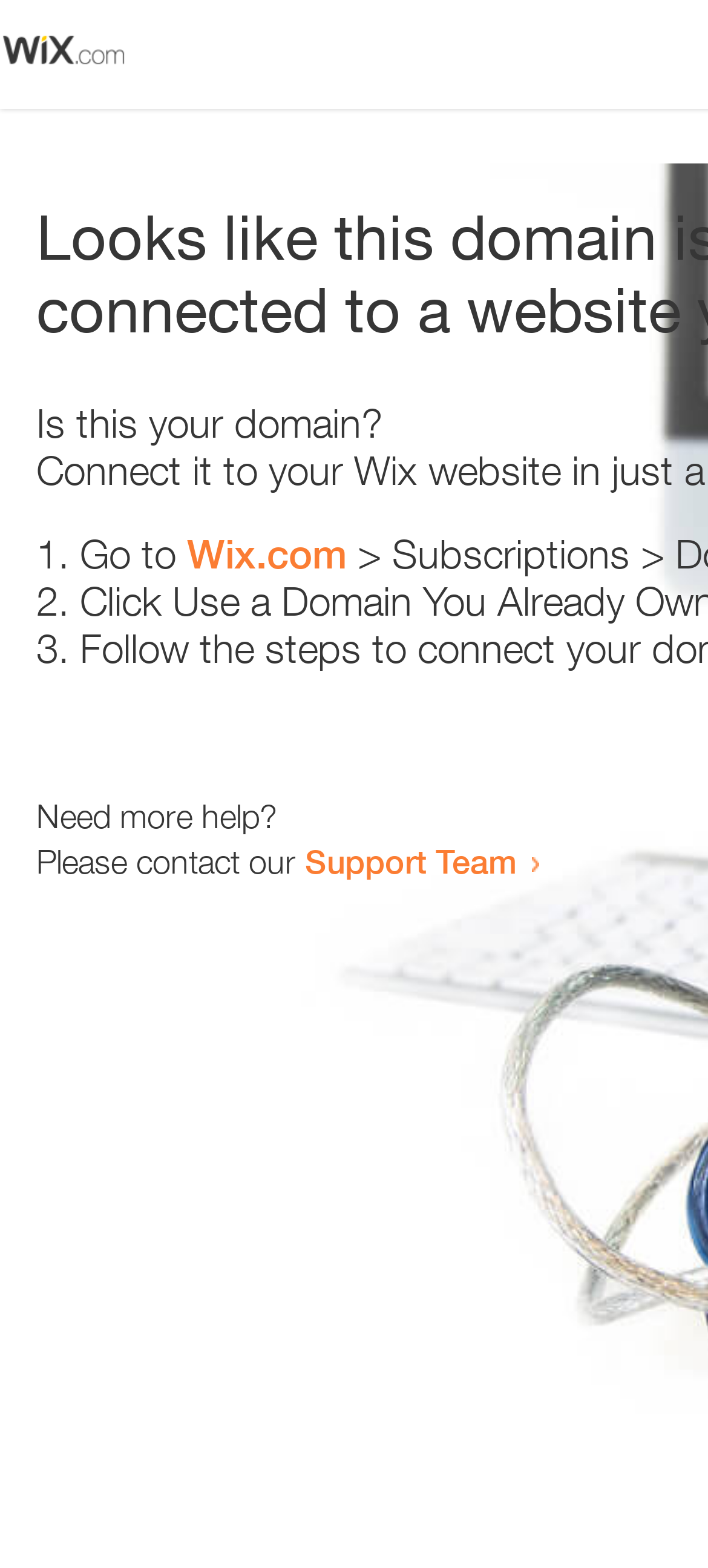How many steps are provided to resolve the issue?
Using the image, provide a detailed and thorough answer to the question.

The webpage provides a list of steps to resolve the issue, marked as '1.', '2.', and '3.'.